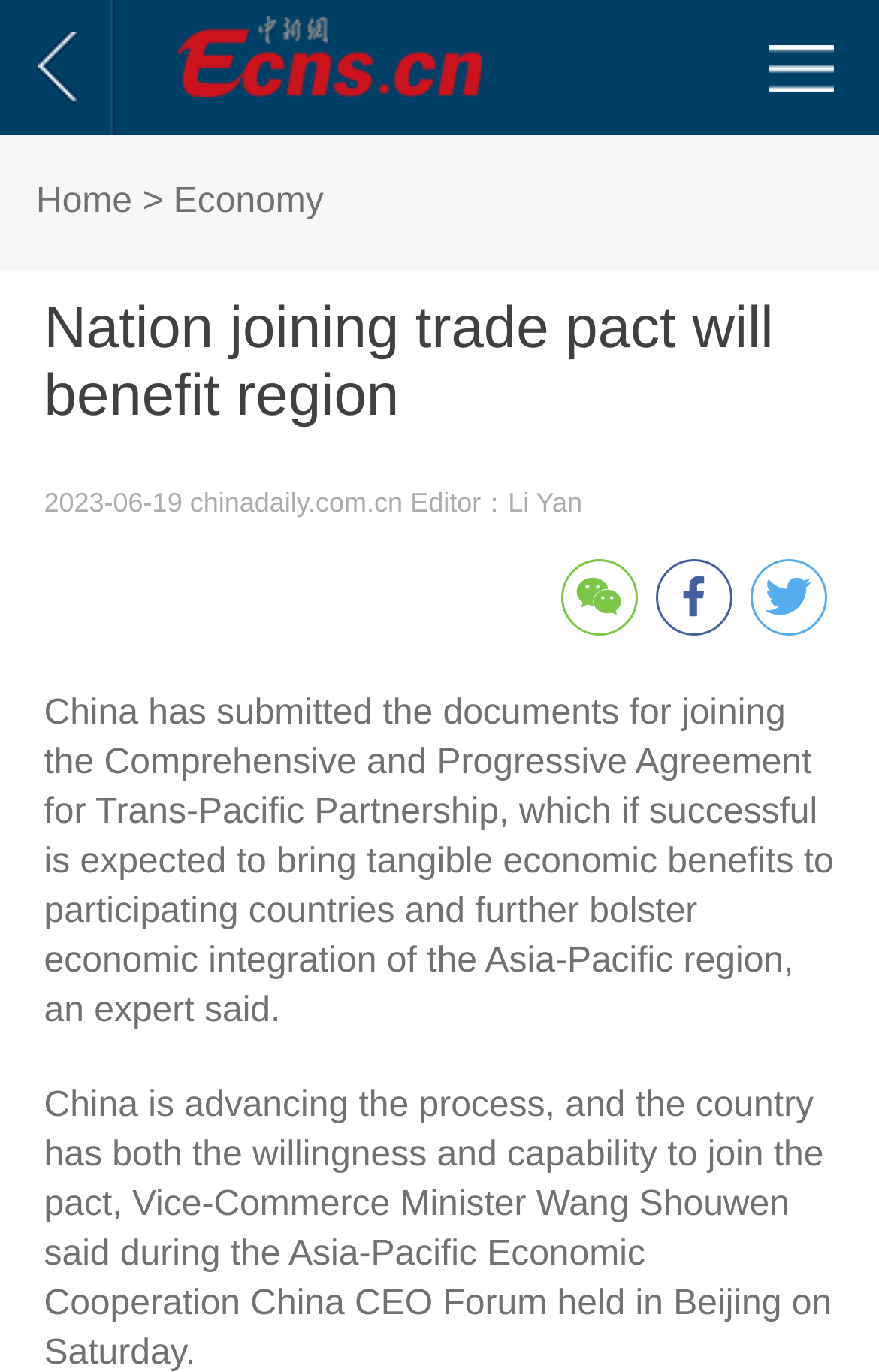What is the name of the editor?
Give a detailed and exhaustive answer to the question.

I found the name of the editor by looking at the StaticText element with the text 'Editor：Li Yan' which is located at the coordinates [0.467, 0.355, 0.662, 0.378]. This text is likely to be the name of the editor.